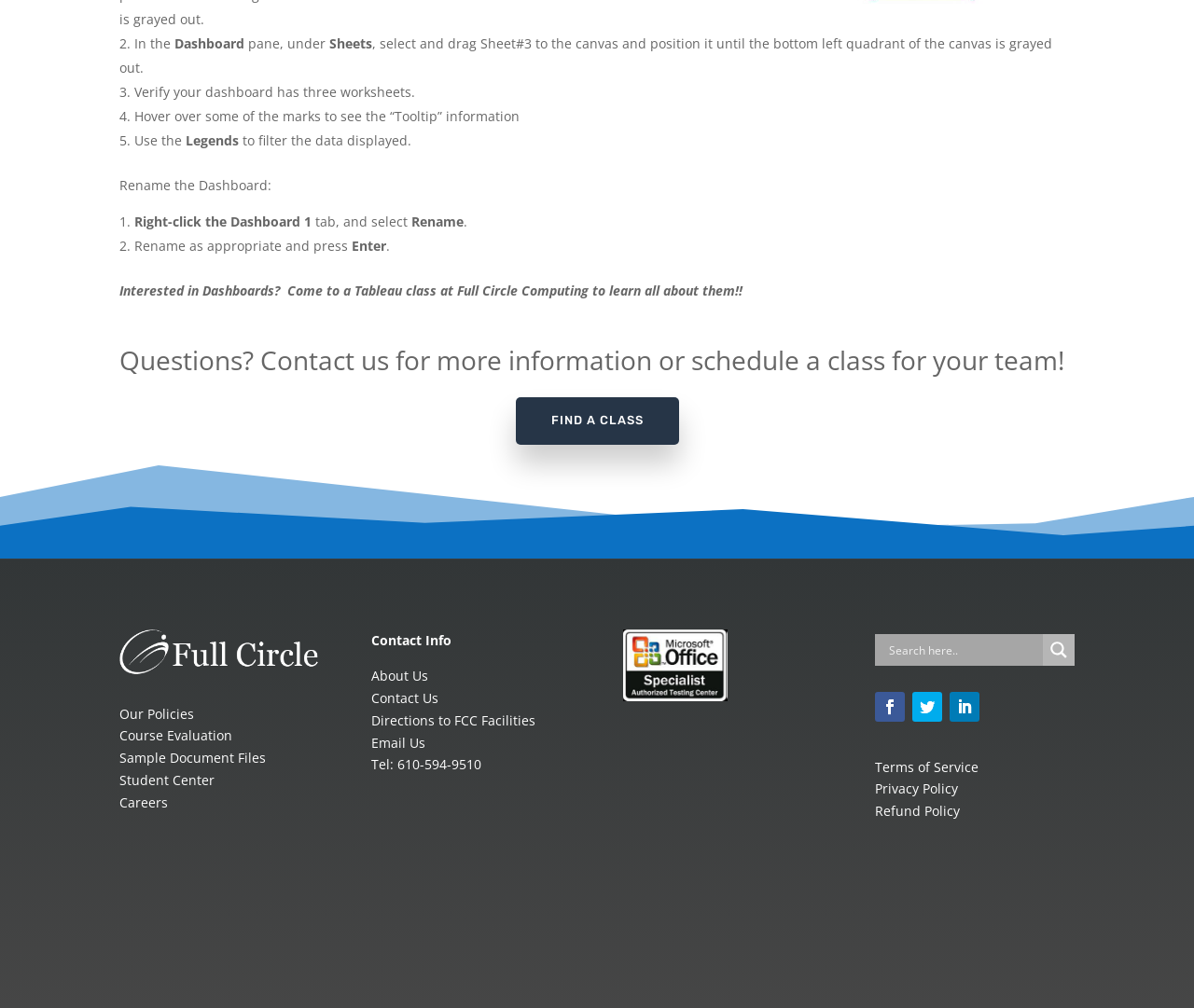Please identify the bounding box coordinates of the area that needs to be clicked to fulfill the following instruction: "Click the 'About Us' link."

[0.311, 0.662, 0.359, 0.679]